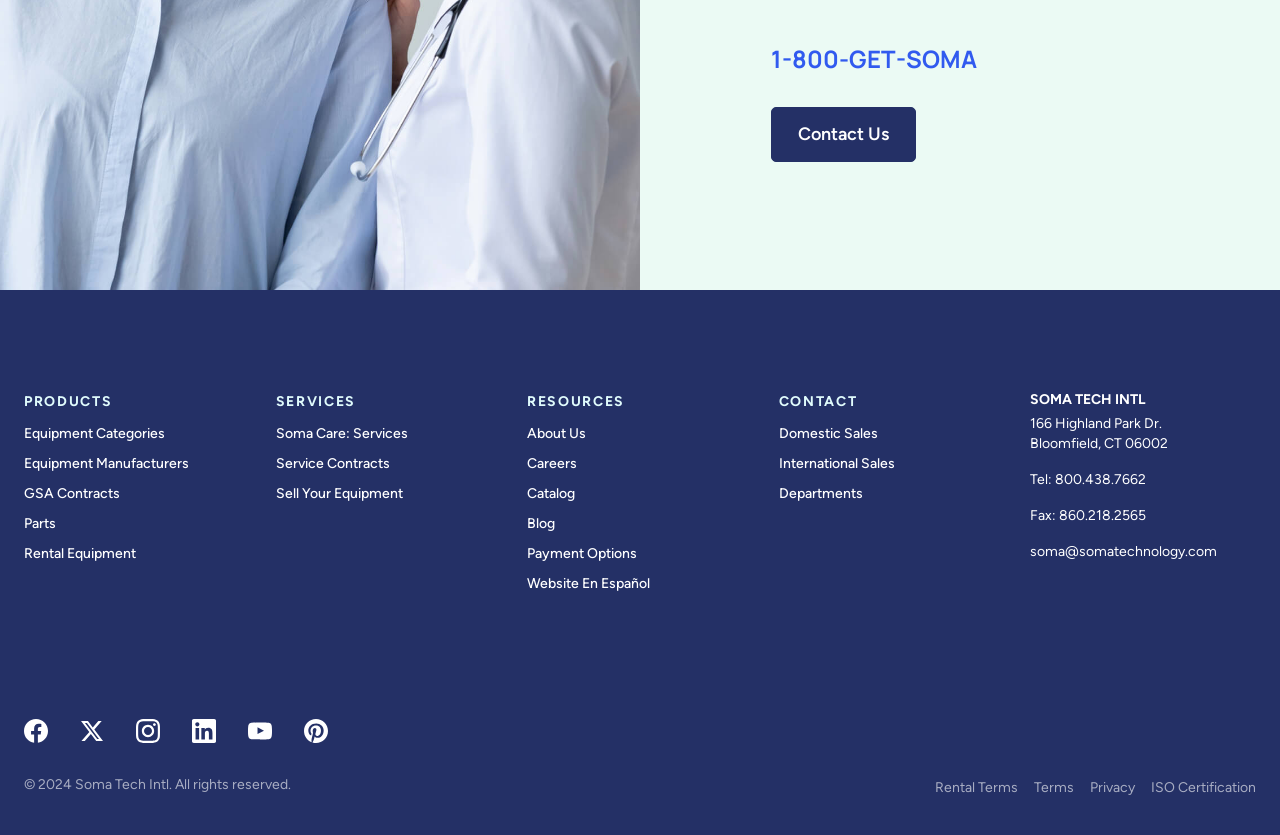Find and indicate the bounding box coordinates of the region you should select to follow the given instruction: "Sort messages by date".

None